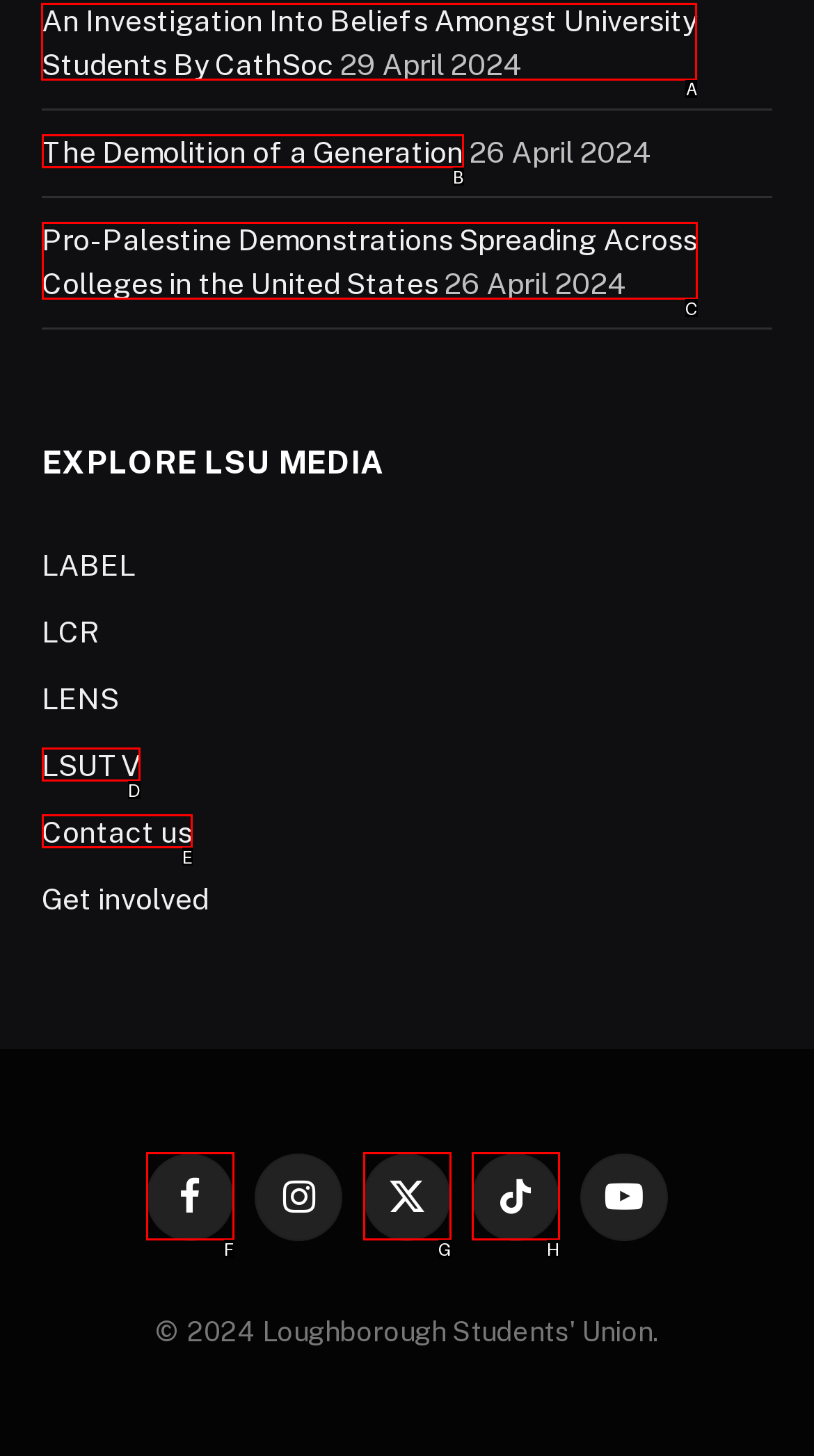Tell me which option I should click to complete the following task: Read the article about an investigation into beliefs amongst university students Answer with the option's letter from the given choices directly.

A